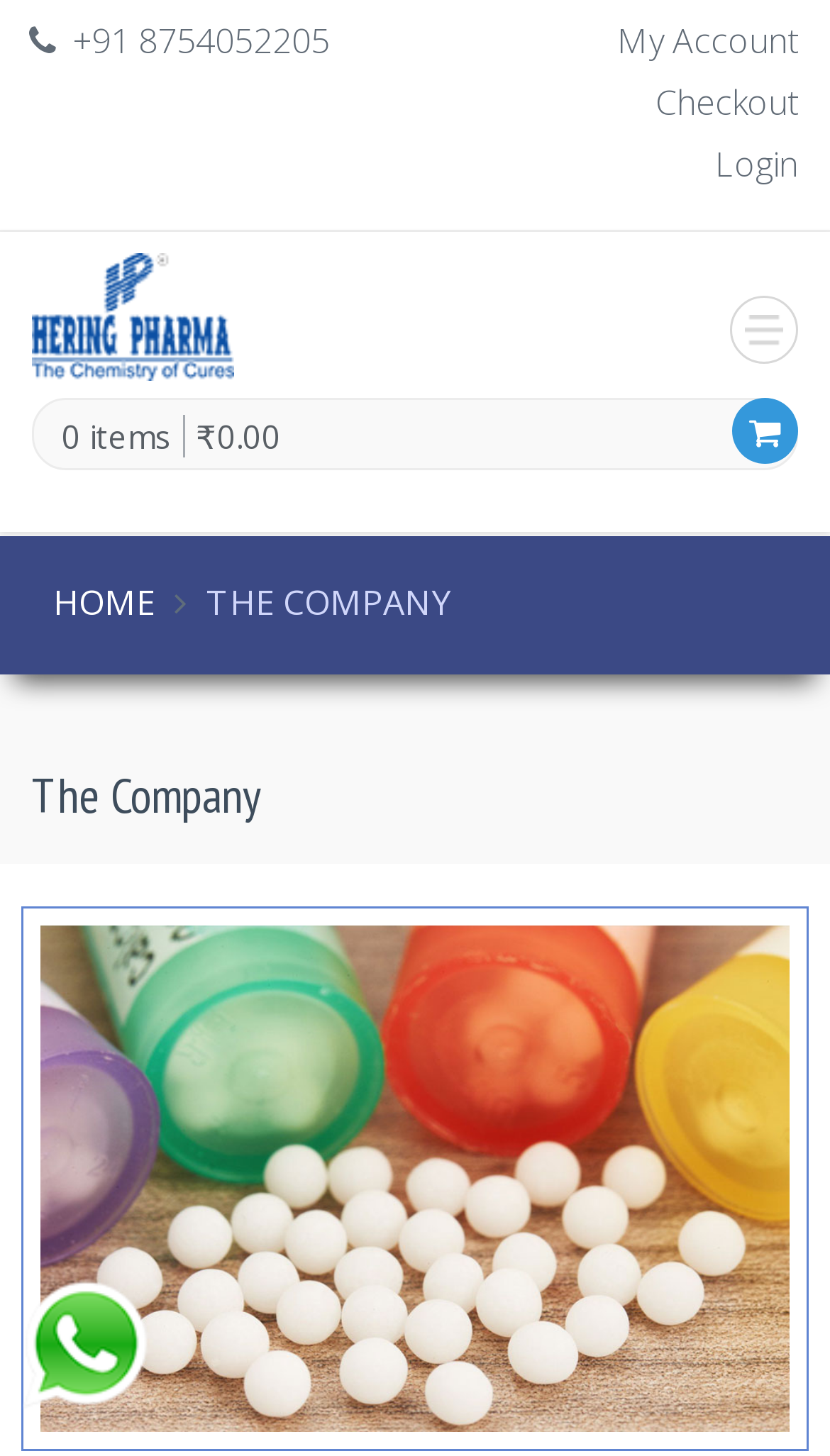Determine the coordinates of the bounding box for the clickable area needed to execute this instruction: "login".

[0.862, 0.097, 0.962, 0.129]